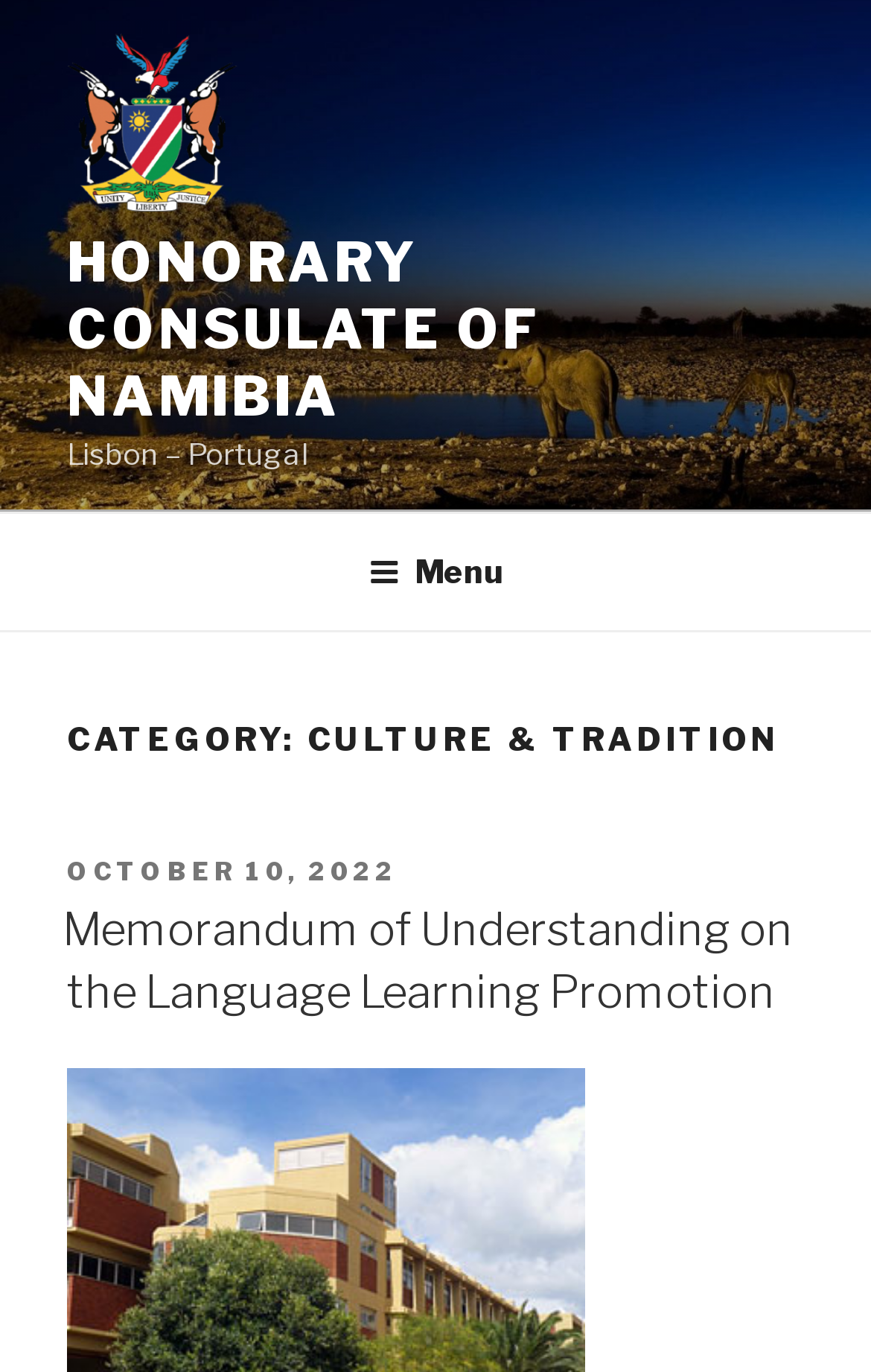Can you identify and provide the main heading of the webpage?

CATEGORY: CULTURE & TRADITION